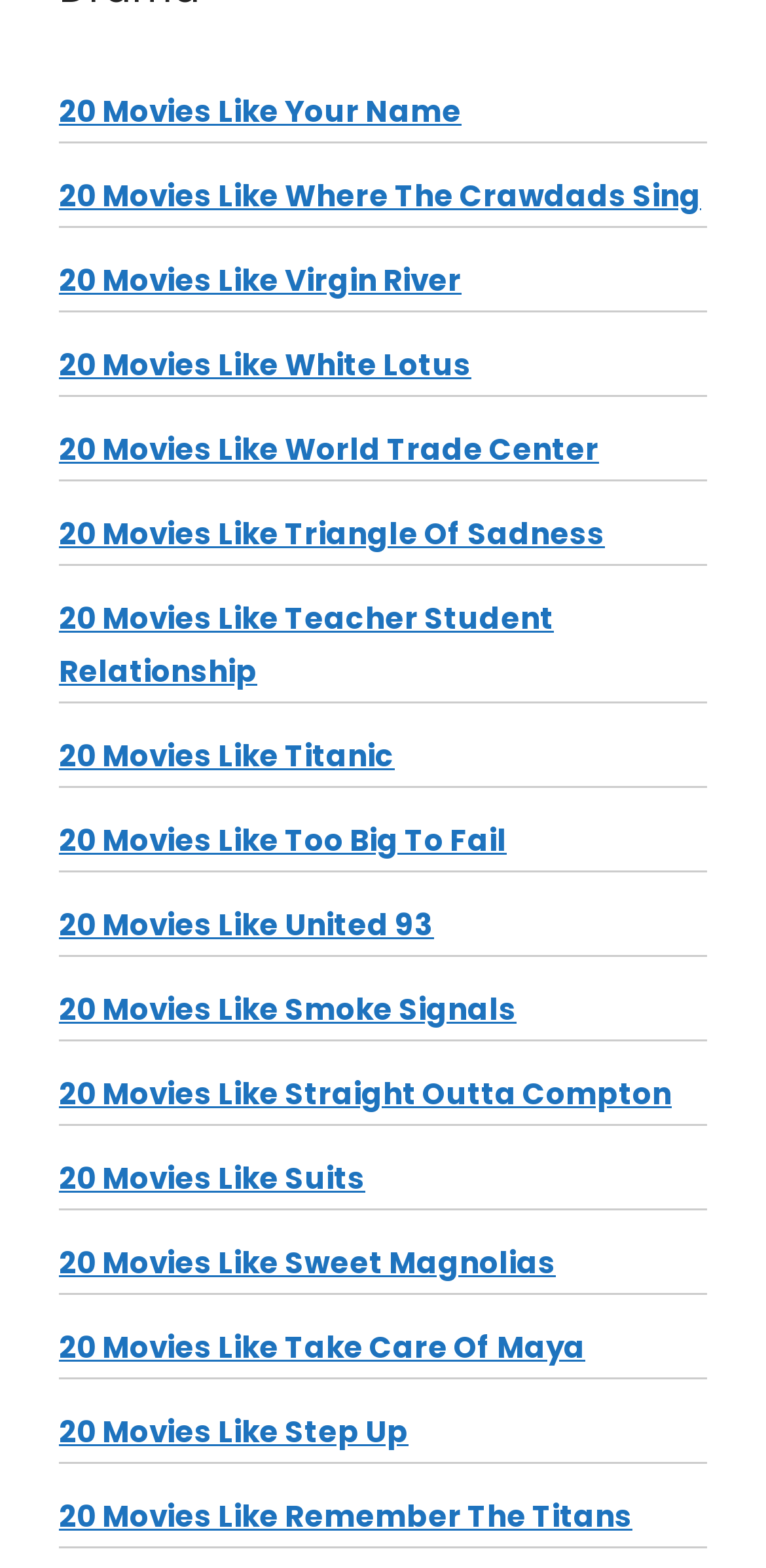Identify the bounding box coordinates for the UI element described as follows: 20 Movies Like Your Name. Use the format (top-left x, top-left y, bottom-right x, bottom-right y) and ensure all values are floating point numbers between 0 and 1.

[0.077, 0.058, 0.603, 0.084]